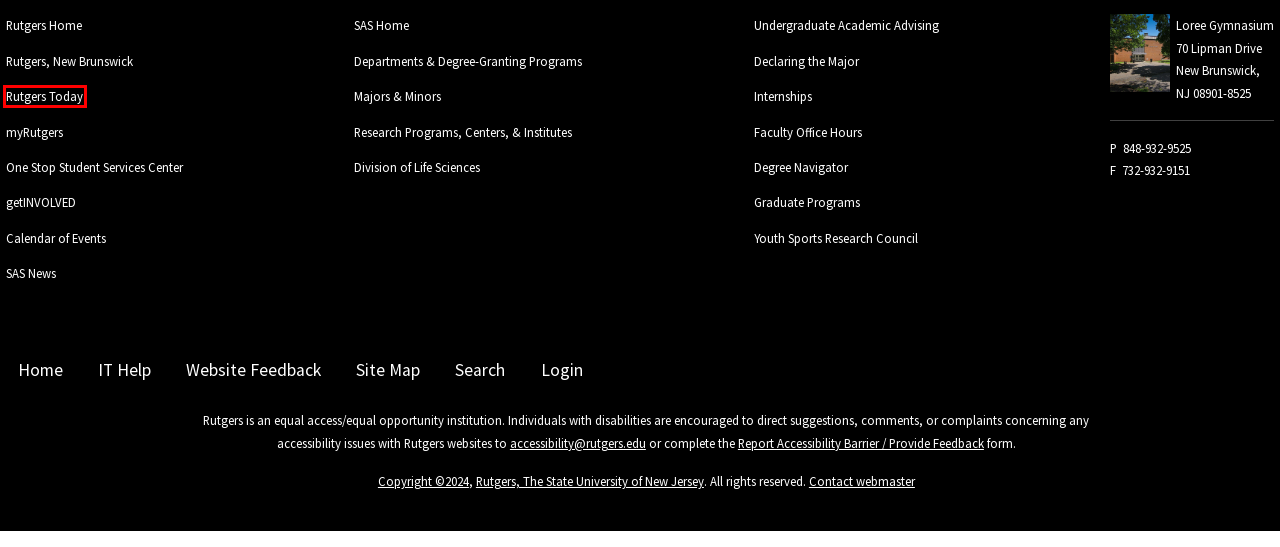Evaluate the webpage screenshot and identify the element within the red bounding box. Select the webpage description that best fits the new webpage after clicking the highlighted element. Here are the candidates:
A. Home
B. News
C. login - skip to CAS - Rutgers IT Help
D. Majors and Minors
E. Centers and Institutes
F. Home | Rutgers-New Brunswick
G. Academics
H. Rutgers Today | Rutgers University

H